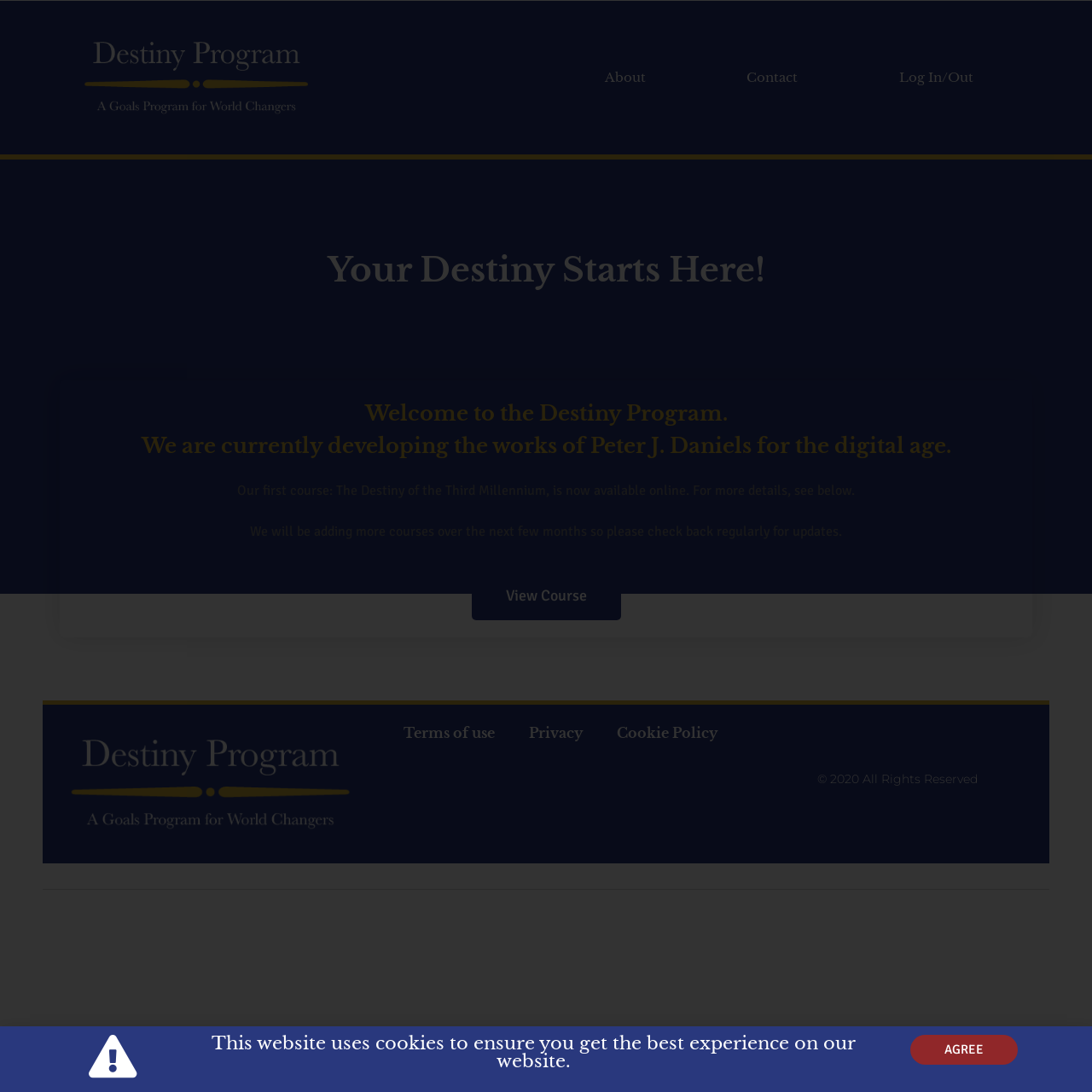Extract the bounding box for the UI element that matches this description: "Terms of use".

[0.354, 0.653, 0.469, 0.689]